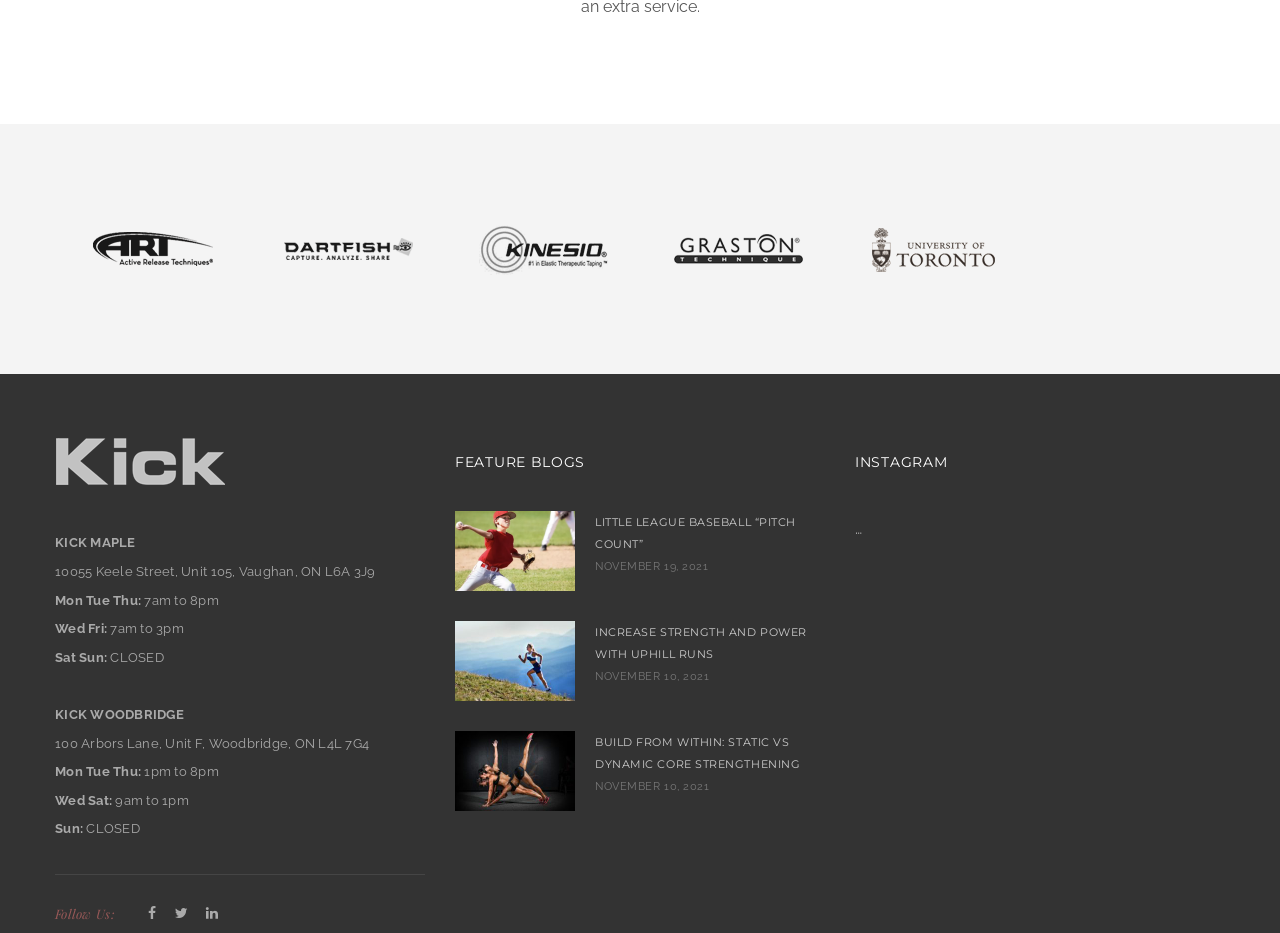From the element description parent_node: KICK MAPLE, predict the bounding box coordinates of the UI element. The coordinates must be specified in the format (top-left x, top-left y, bottom-right x, bottom-right y) and should be within the 0 to 1 range.

[0.043, 0.505, 0.176, 0.525]